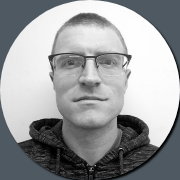Carefully examine the image and provide an in-depth answer to the question: What is the color of the background?

The caption describes the background as a 'subtle, muted color', implying that it is a toned-down or softened color that does not draw attention away from the subject's face.